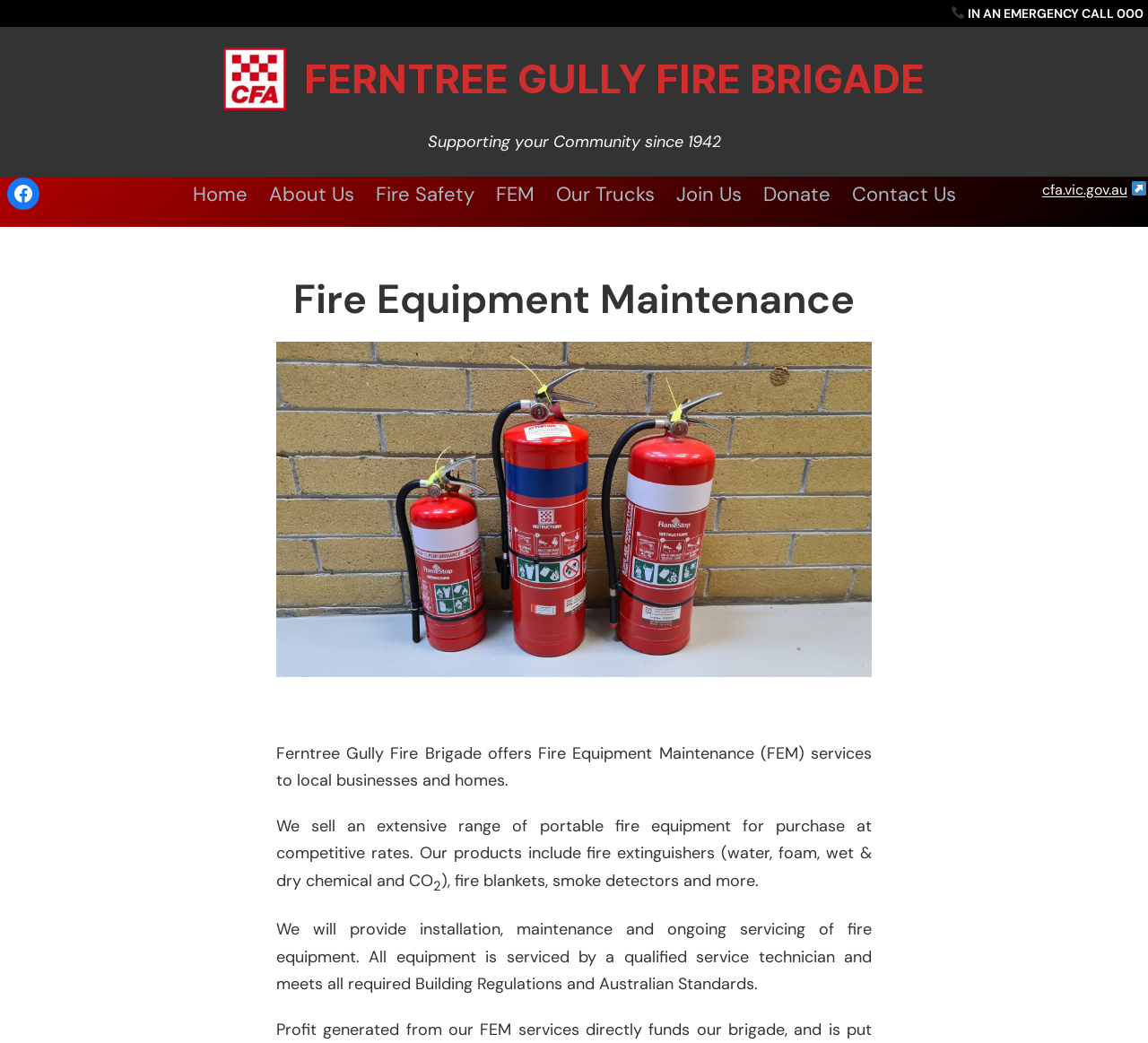What types of fire equipment are sold?
Please provide a full and detailed response to the question.

The types of fire equipment sold can be found in the StaticText element 'We sell an extensive range of portable fire equipment for purchase at competitive rates. Our products include fire extinguishers (water, foam, wet & dry chemical and CO2), fire blankets, smoke detectors and more.'